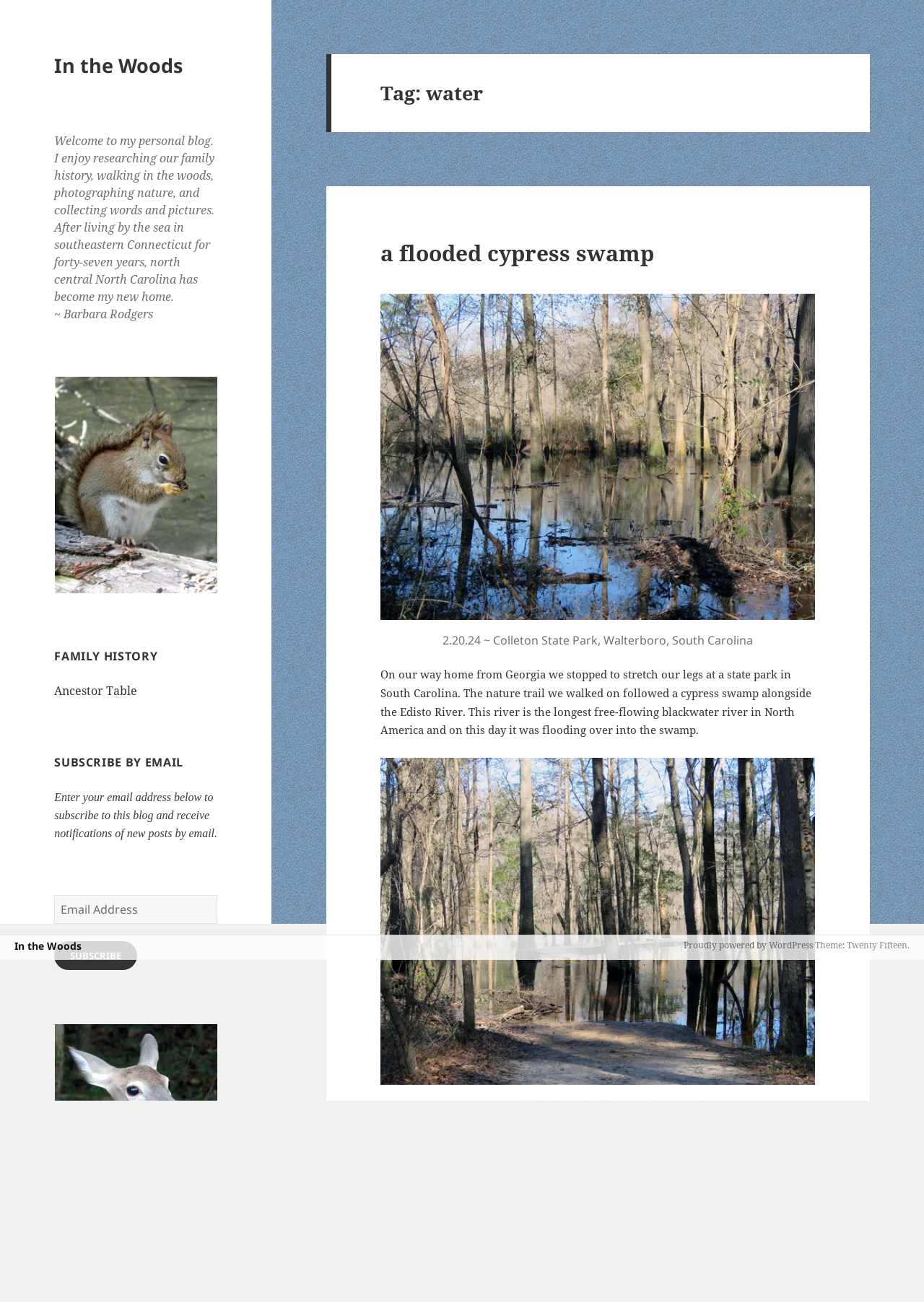Detail the features and information presented on the webpage.

The webpage is a personal blog titled "water – In the Woods" with a focus on family history, nature, and photography. At the top, there is a link to the blog's title "In the Woods" and a brief introduction to the author, Barbara Rodgers, who shares her interests and hobbies.

Below the introduction, there is a link to a photograph of a red squirrel taken by Barbara Rodgers. The photograph is accompanied by a heading "FAMILY HISTORY" and a navigation link to "Family History" with a sub-link to "Ancestor Table".

Further down, there is a section titled "SUBSCRIBE BY EMAIL" where visitors can enter their email address to receive notifications of new posts. This section includes a brief description, a text box to input the email address, and a "SUBSCRIBE" button.

On the right-hand side of the page, there is a header section with a heading "Tag: water" and a sub-heading "a flooded cypress swamp". Below this, there is a figure with a caption describing a flooded cypress swamp in Colleton State Park, South Carolina. The caption includes a date and location.

Below the figure, there is a block of text describing a visit to the state park, including a walk on a nature trail alongside the Edisto River. The text is accompanied by another figure with a caption describing part of the boardwalk being submerged.

At the bottom of the page, there are three links: one to "In the Woods", one to "Proudly powered by WordPress", and a static text stating "Theme: Twenty Fifteen".